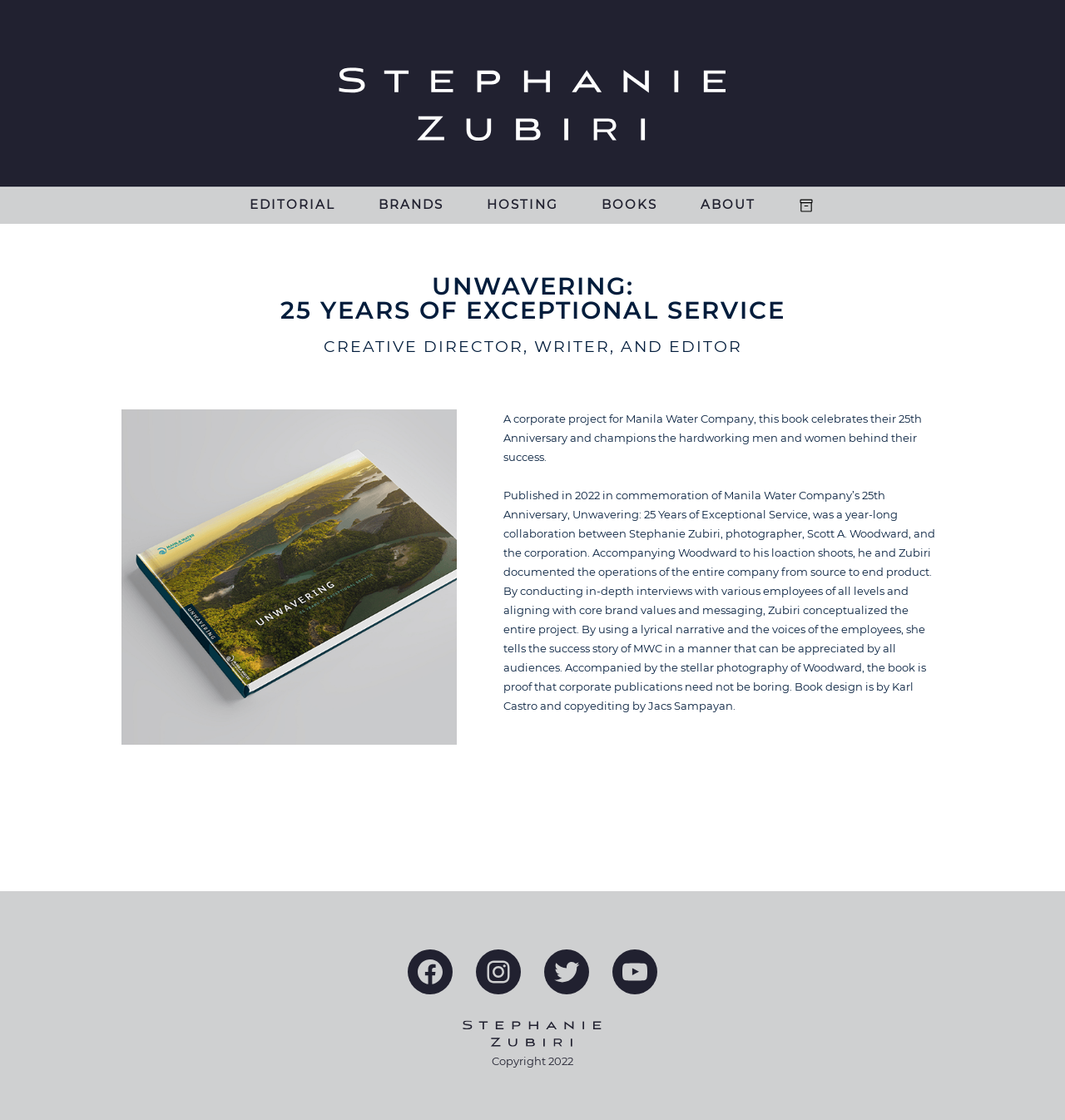Identify the bounding box of the HTML element described here: "Archive". Provide the coordinates as four float numbers between 0 and 1: [left, top, right, bottom].

[0.731, 0.166, 0.782, 0.199]